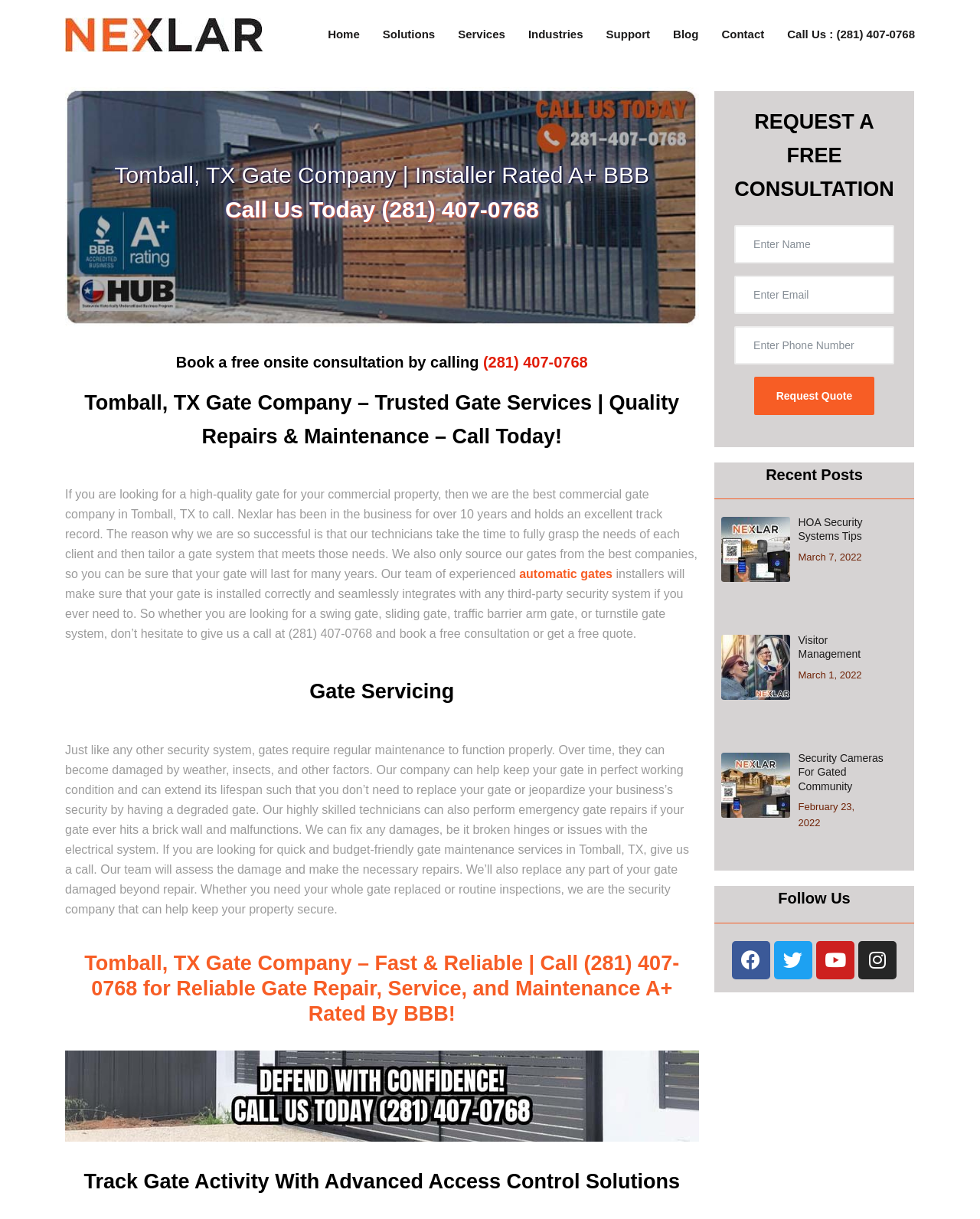What social media platforms does the company have a presence on? Examine the screenshot and reply using just one word or a brief phrase.

Facebook, Twitter, Youtube, Instagram